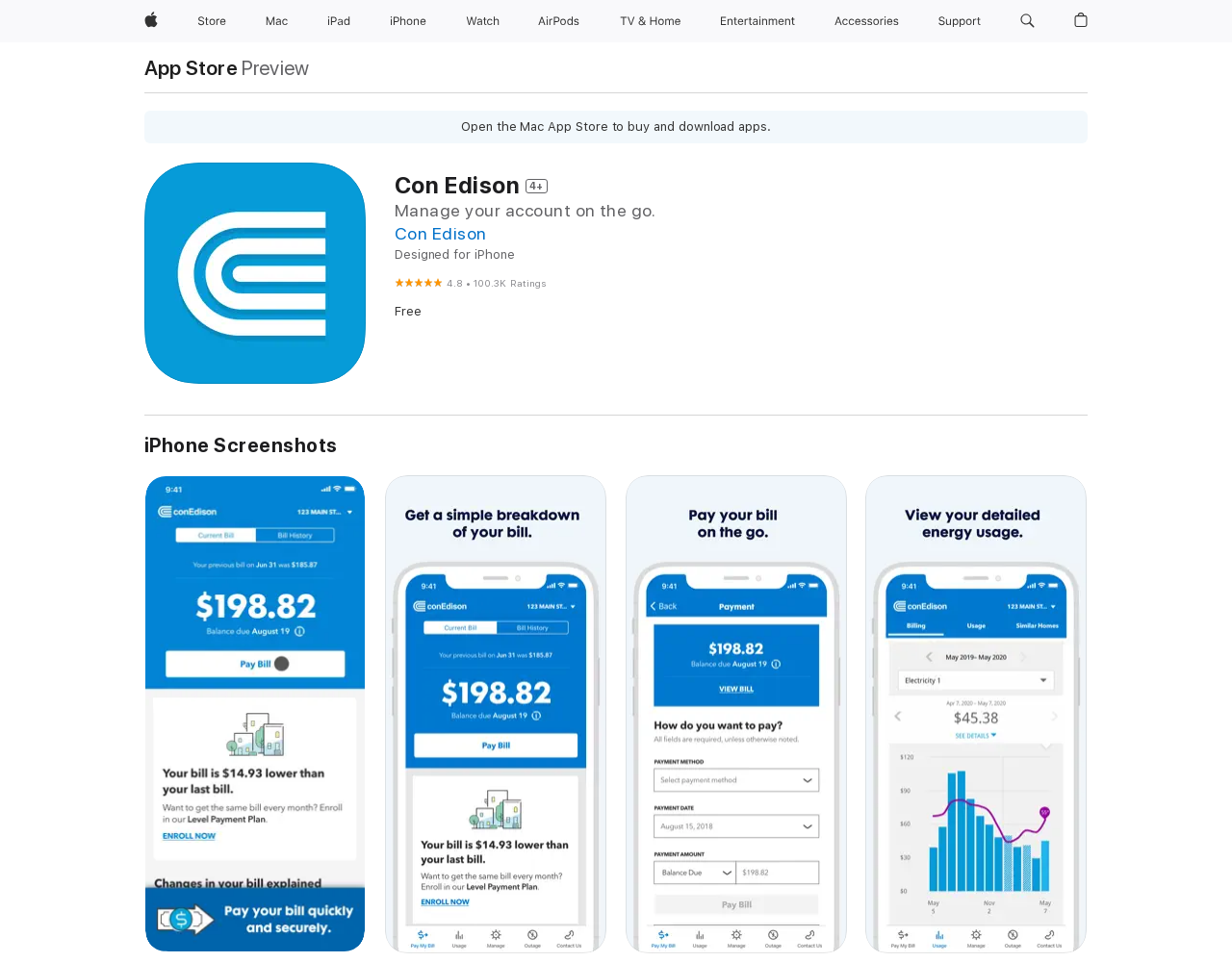Determine the bounding box coordinates for the UI element matching this description: "aria-label="TV and Home menu"".

[0.548, 0.0, 0.565, 0.044]